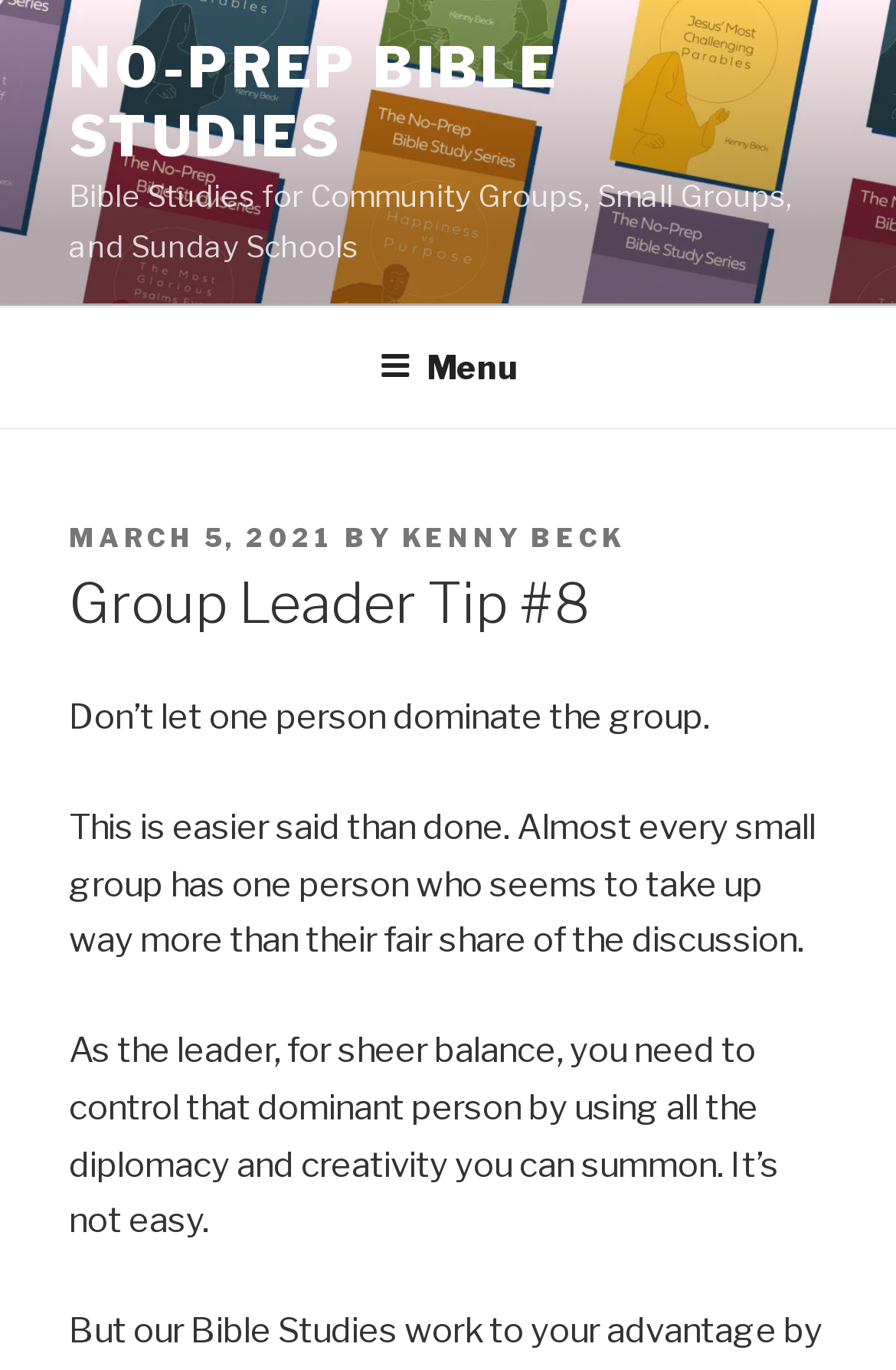Determine the bounding box for the UI element described here: "No-Prep Bible Studies".

[0.077, 0.025, 0.623, 0.124]